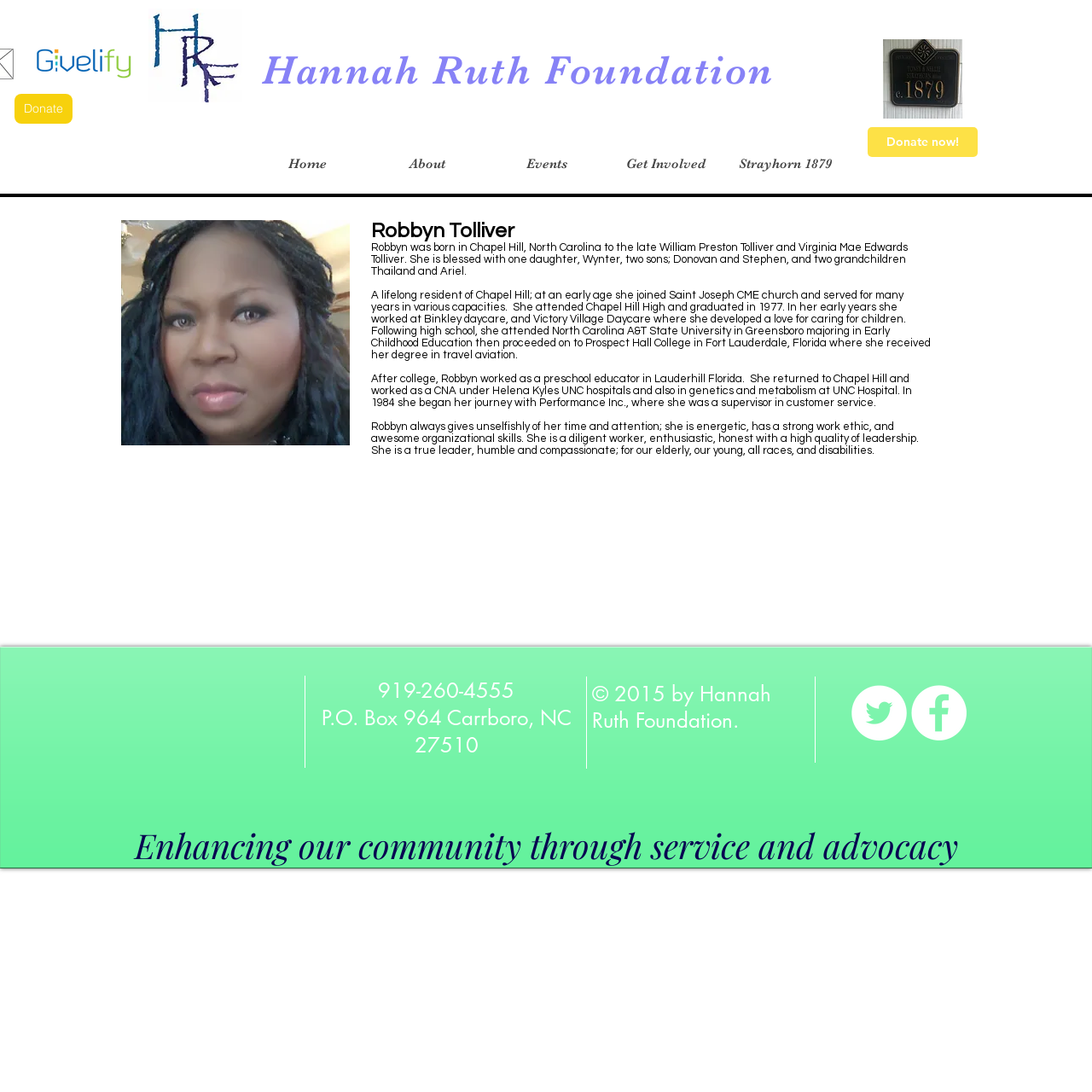Kindly determine the bounding box coordinates of the area that needs to be clicked to fulfill this instruction: "Visit the Hannah Ruth Foundation website".

[0.24, 0.043, 0.709, 0.086]